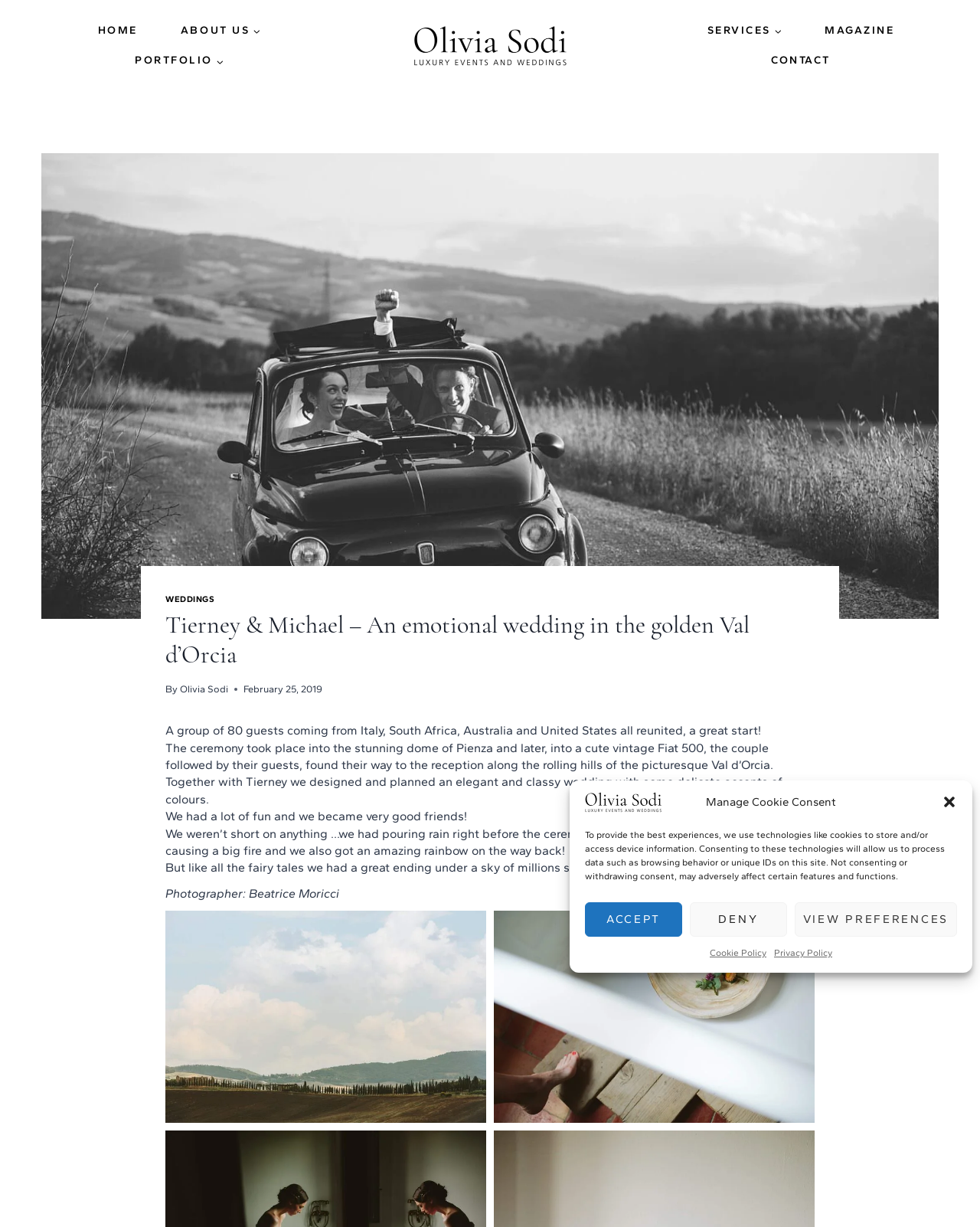Please give a succinct answer to the question in one word or phrase:
What type of vehicle is mentioned in the wedding story?

Vintage Fiat 500